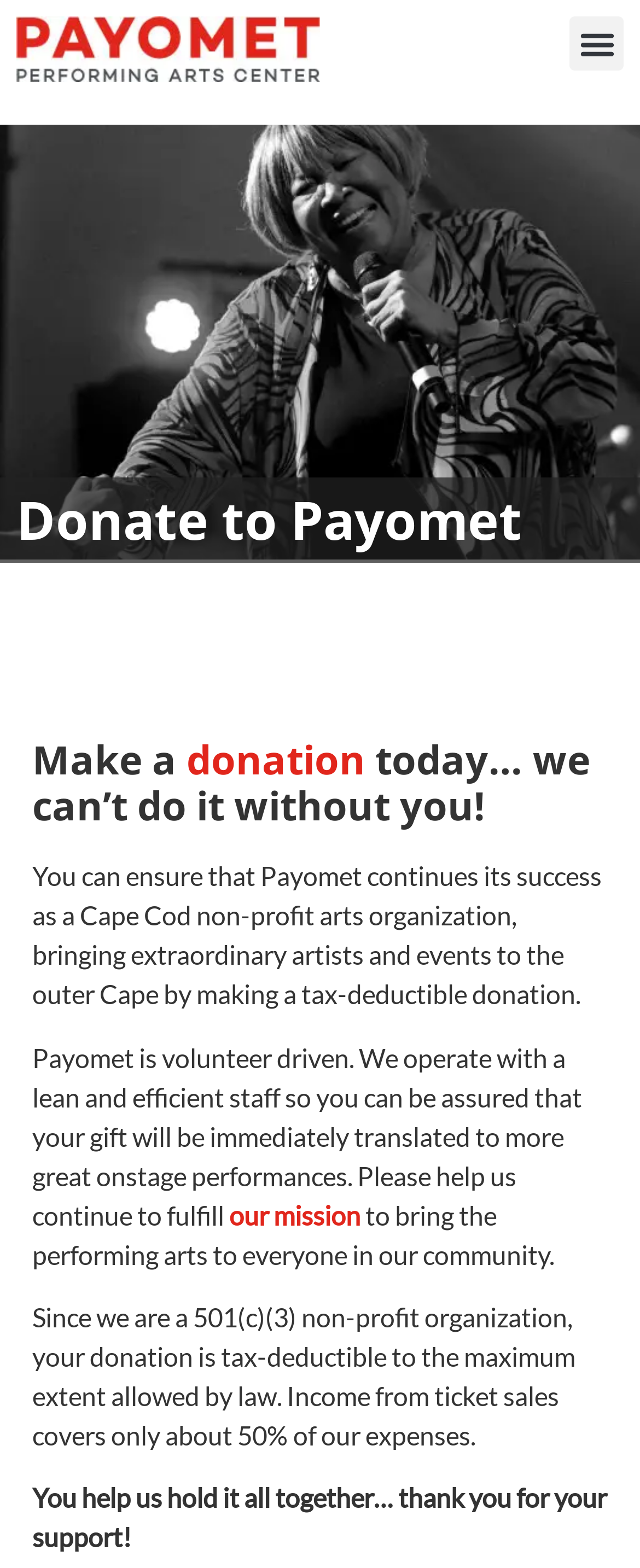Using the element description: "donation", determine the bounding box coordinates for the specified UI element. The coordinates should be four float numbers between 0 and 1, [left, top, right, bottom].

[0.291, 0.466, 0.571, 0.501]